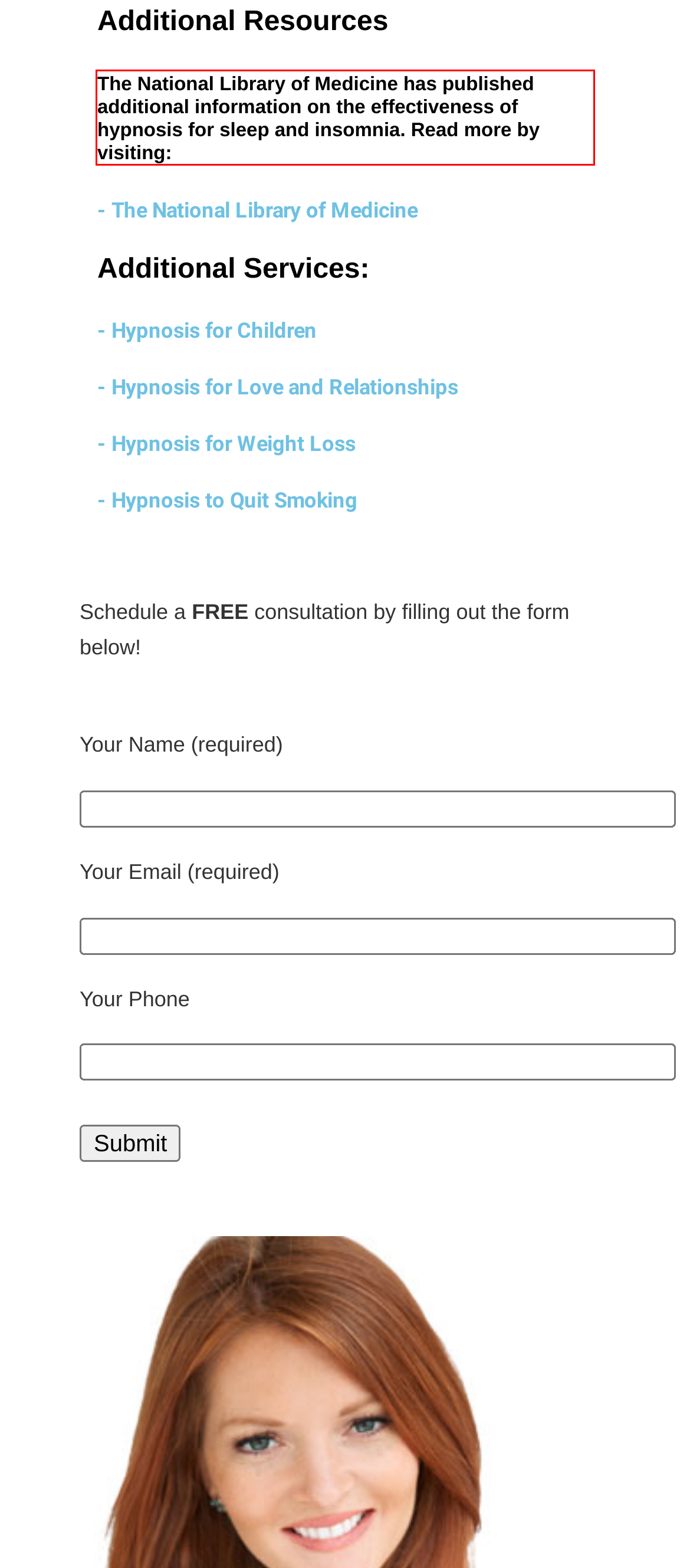You are given a screenshot of a webpage with a UI element highlighted by a red bounding box. Please perform OCR on the text content within this red bounding box.

The National Library of Medicine has published additional information on the effectiveness of hypnosis for sleep and insomnia. Read more by visiting: